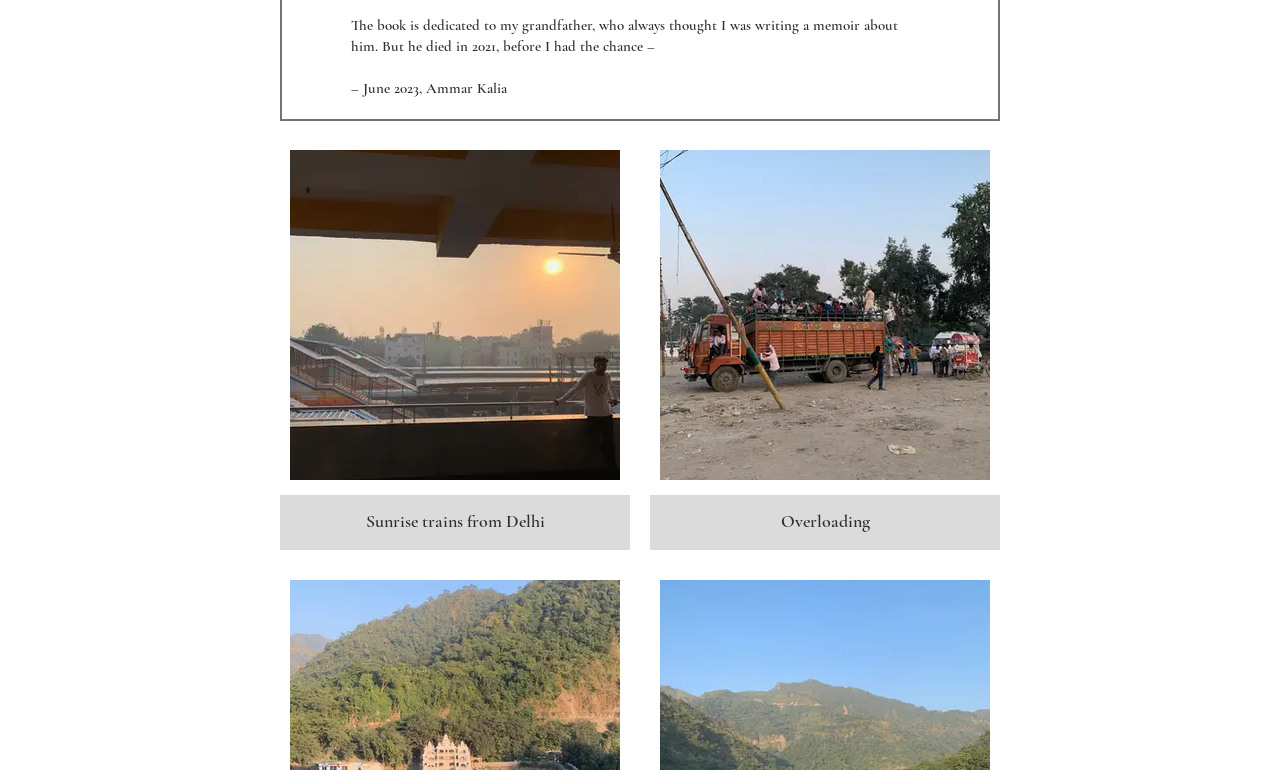Who is the book dedicated to?
Give a one-word or short phrase answer based on the image.

Grandfather